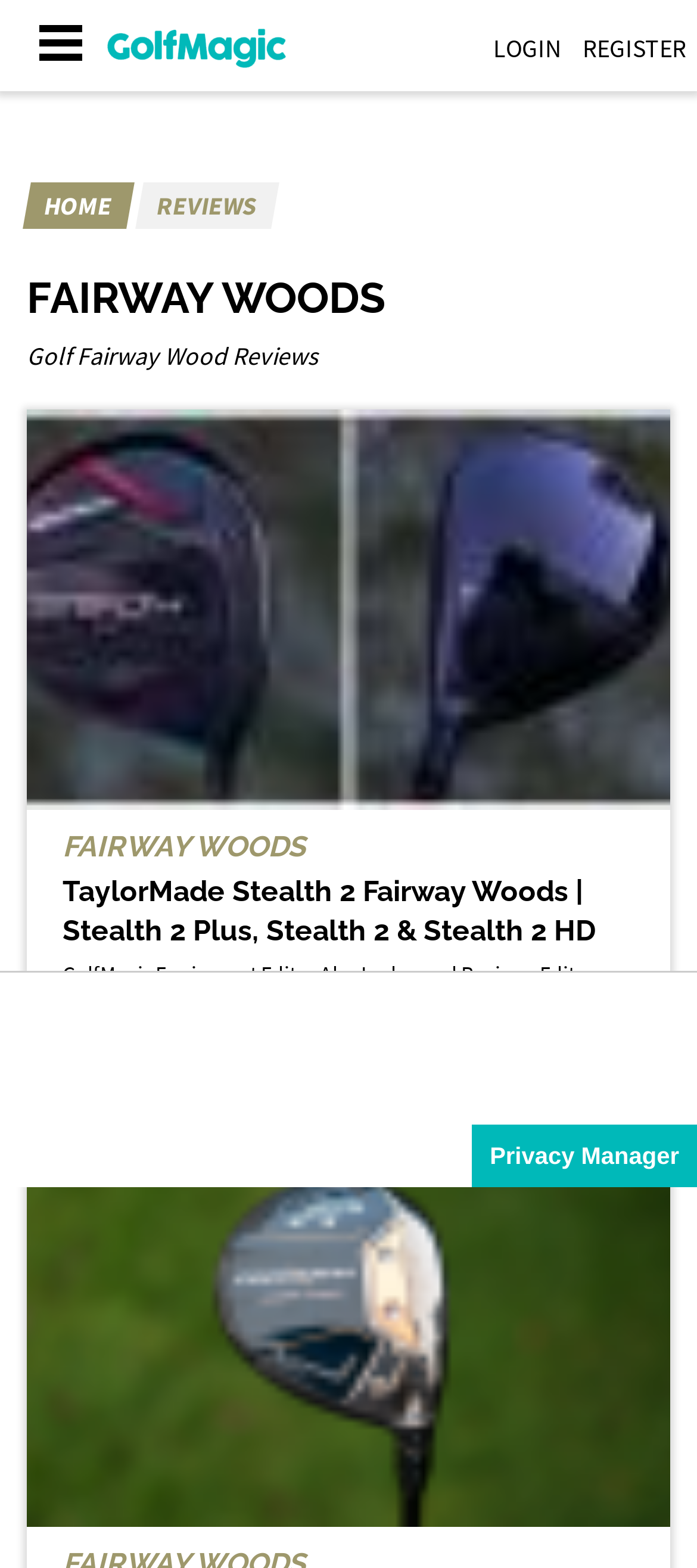Provide the bounding box coordinates of the HTML element this sentence describes: "Fairway Woods".

[0.09, 0.528, 0.438, 0.55]